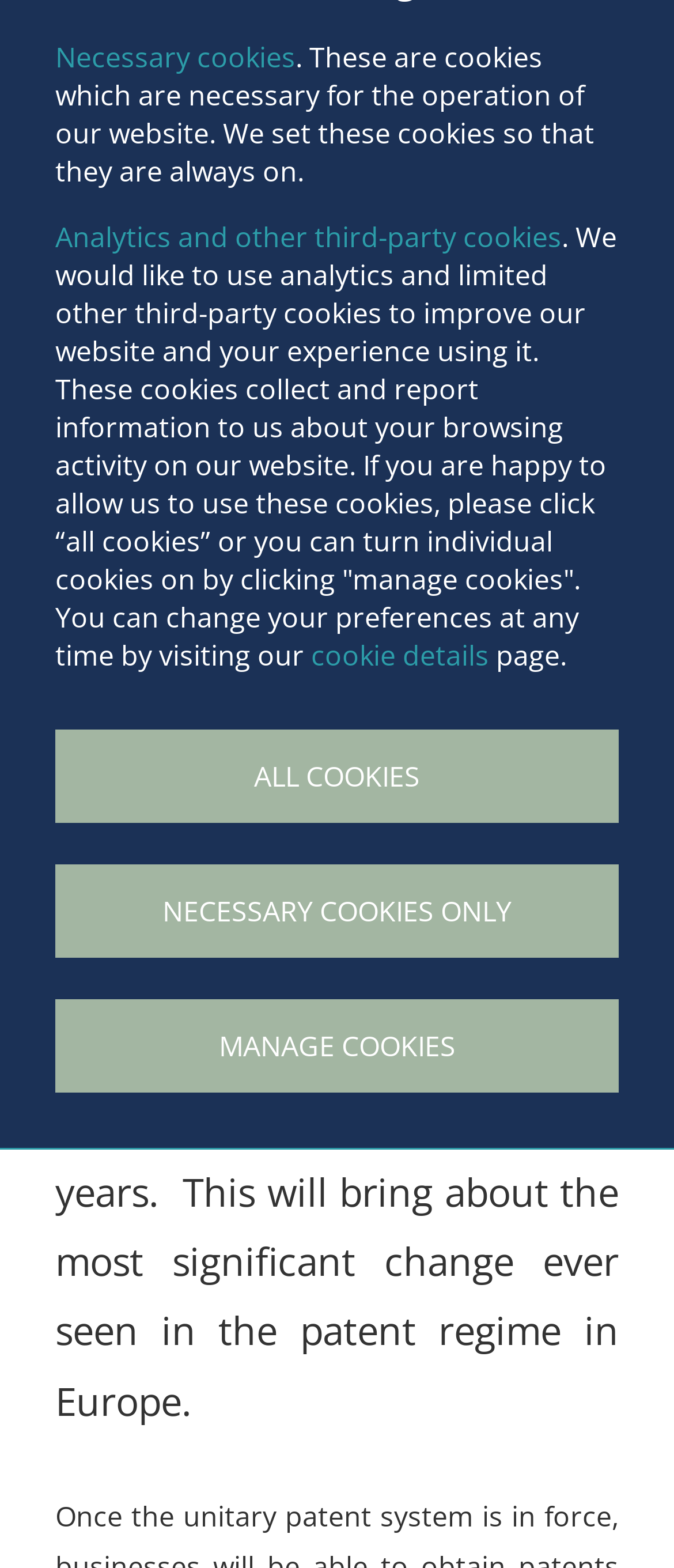Please respond to the question with a concise word or phrase:
What is the date of the article?

10 JUN 2014